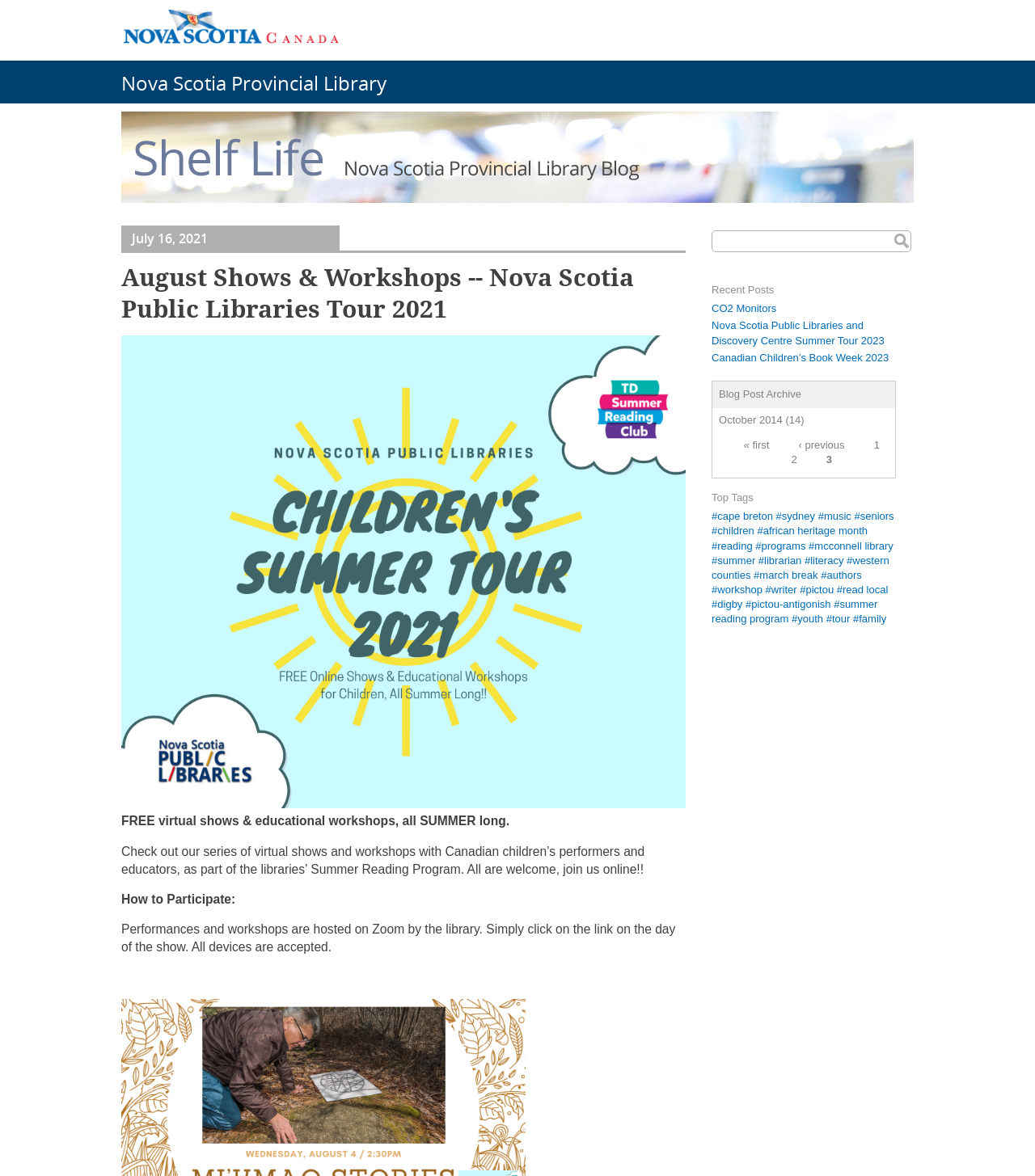Refer to the image and provide an in-depth answer to the question:
What is the theme of the summer tour?

Based on the image 'Children's Summer Tour 2021 Title Graphic' and the text 'August Shows & Workshops -- Nova Scotia Public Libraries Tour 2021', it can be inferred that the theme of the summer tour is related to children and libraries.